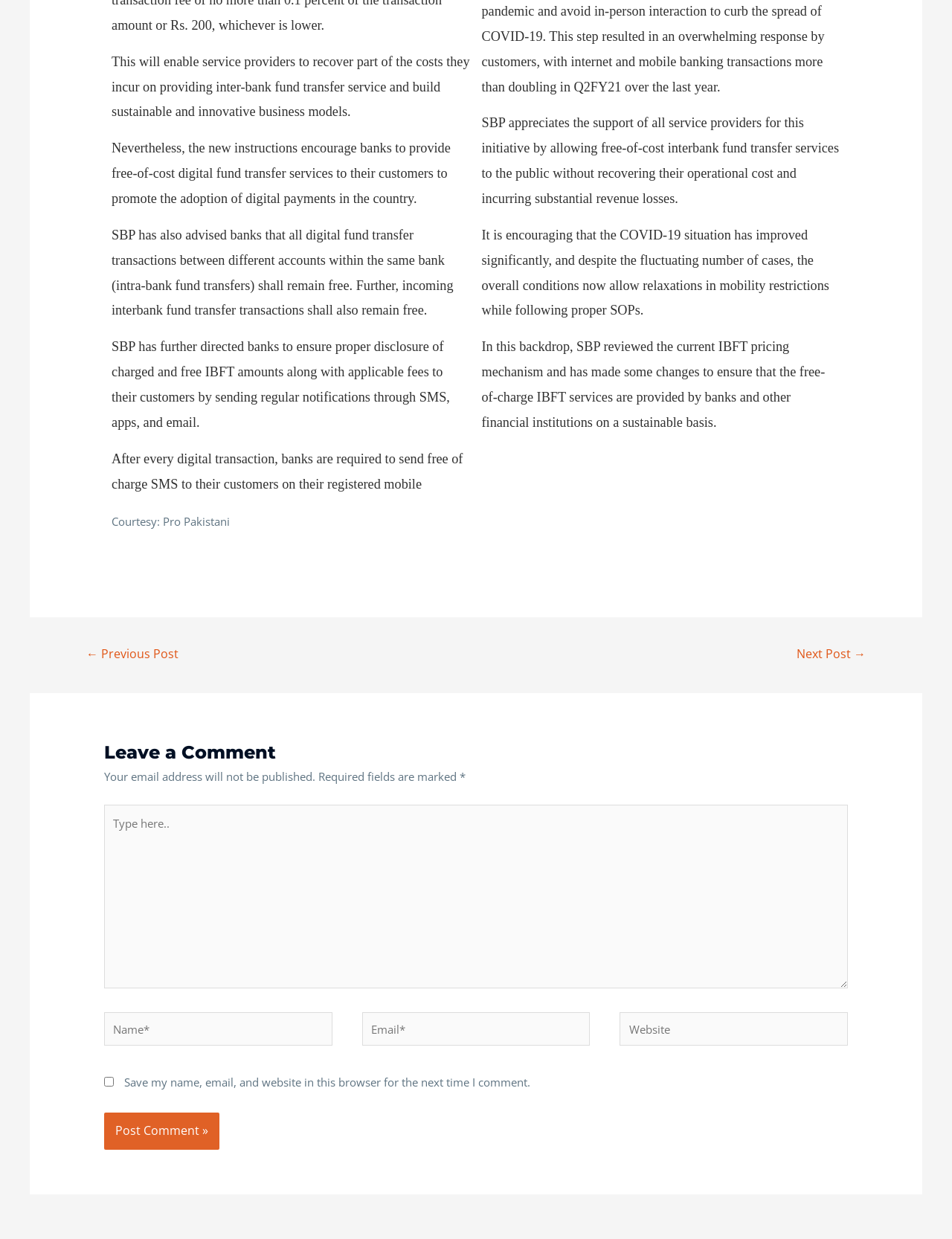What is the purpose of the comment section?
Make sure to answer the question with a detailed and comprehensive explanation.

The comment section is indicated by the heading 'Leave a Comment' and contains input fields for users to enter their name, email, and website, as well as a checkbox to save their information for future comments. The purpose of this section is to allow users to leave a comment on the article.